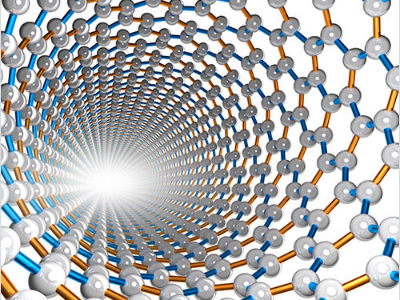Paint a vivid picture of the image with your description.

The image illustrates a visually striking representation of a nanostructured material, specifically depicting a spiraled arrangement of atoms. This intricate design highlights the molecular architecture typical of advanced materials, where atoms are arranged in a cylindrical formation, suggesting applications in fields such as nanotechnology and materials science. The bright light emanating from the center may symbolize illumination and innovation in scientific research, particularly in the development of new materials and technologies. Such designs are crucial for understanding the properties and behaviors of materials at the nanoscale level, and they reflect ongoing research advancements at institutions like KAIST, known for cutting-edge contributions in these areas.